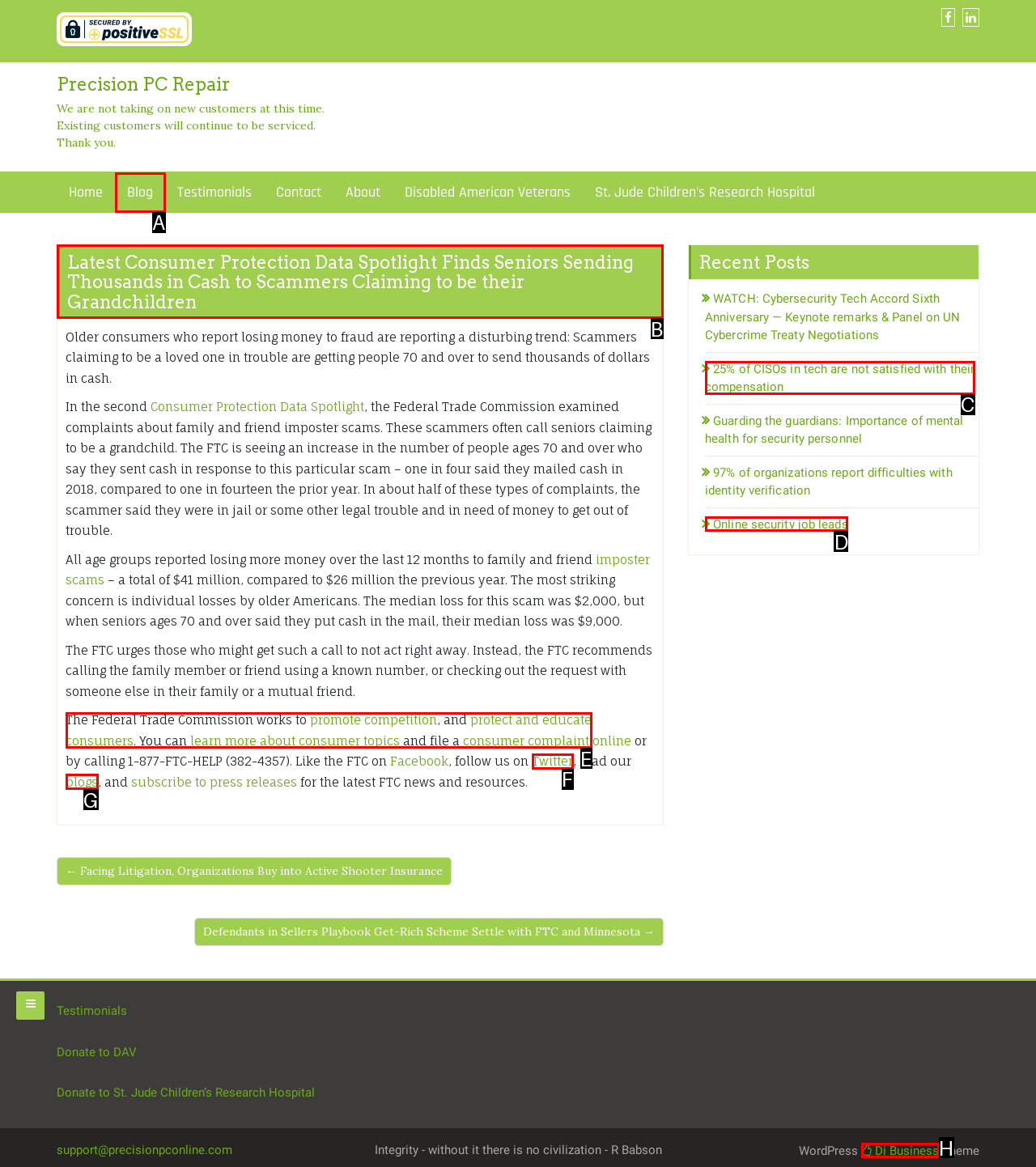Determine which UI element you should click to perform the task: Read the 'Latest Consumer Protection Data Spotlight Finds Seniors Sending Thousands in Cash to Scammers Claiming to be their Grandchildren' article
Provide the letter of the correct option from the given choices directly.

B